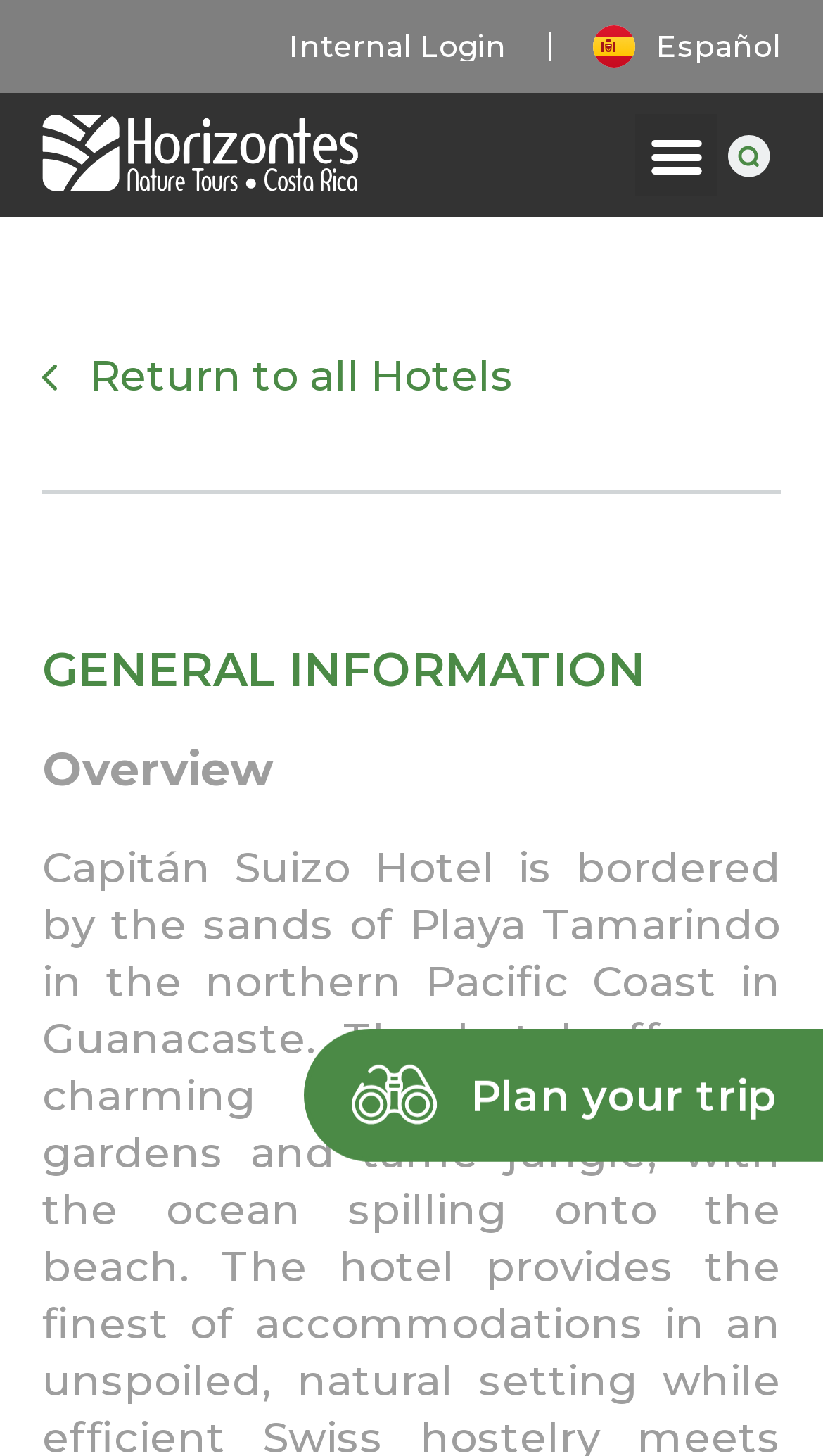Create an elaborate caption that covers all aspects of the webpage.

The webpage is about Capitan Suizo, a Costa Rican hotel by Horizontes. At the top left, there is a link to "Internal Login". To the right of it, there is a link to switch the language to "Español" accompanied by a small flag icon. Further to the right, there is a menu toggle button. 

Below the top section, there is a large section that takes up most of the page. On the left side of this section, there are three links: one with no text, another to "Return to all Hotels", and a third with no text again. 

Below these links, there are two headings: "GENERAL INFORMATION" and "Overview". The "GENERAL INFORMATION" heading is above the "Overview" heading. 

At the bottom right of the page, there is a call-to-action link to "Plan your trip" accompanied by a small image.